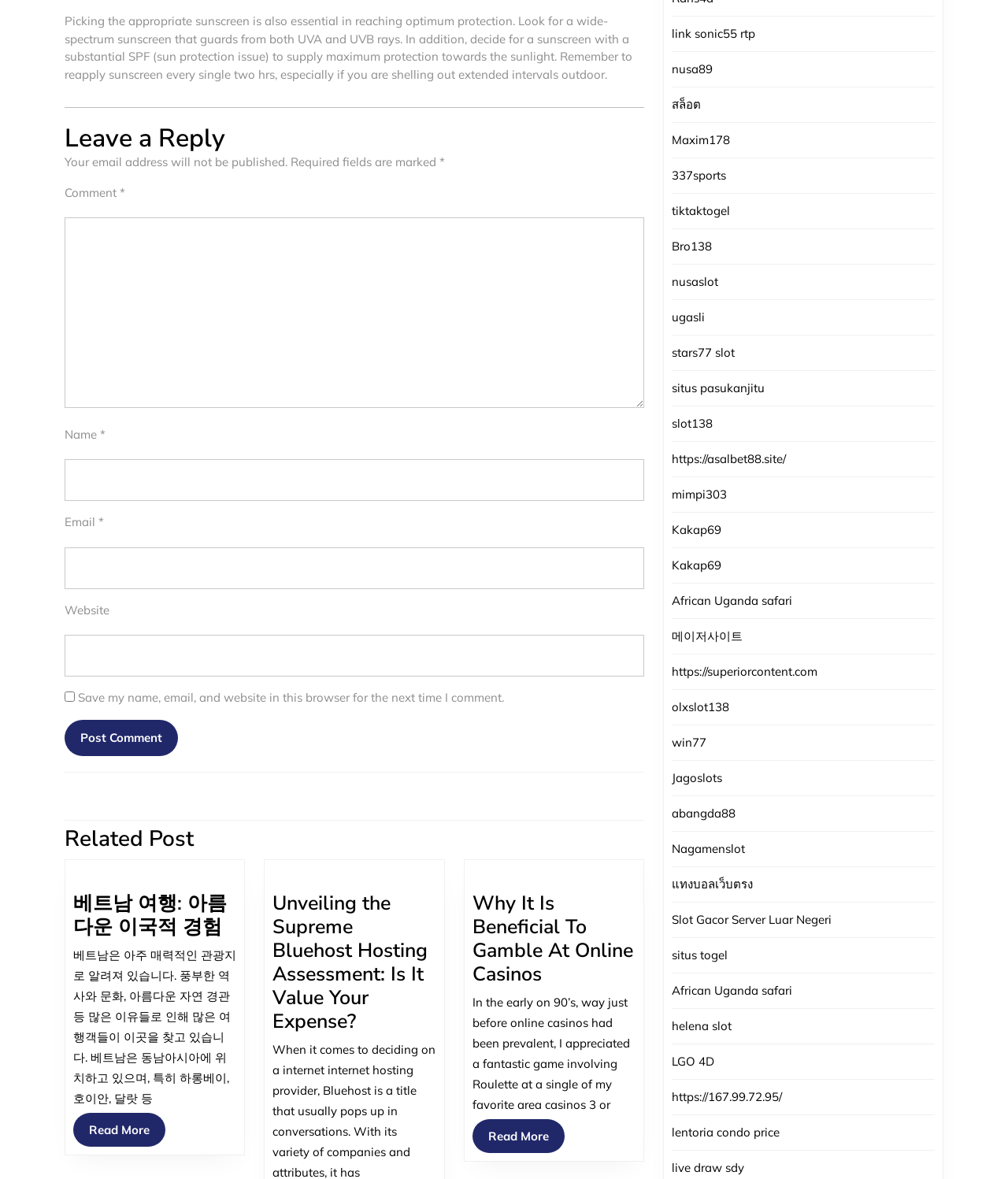What is the topic of the second article?
Please provide a single word or phrase based on the screenshot.

Bluehost hosting